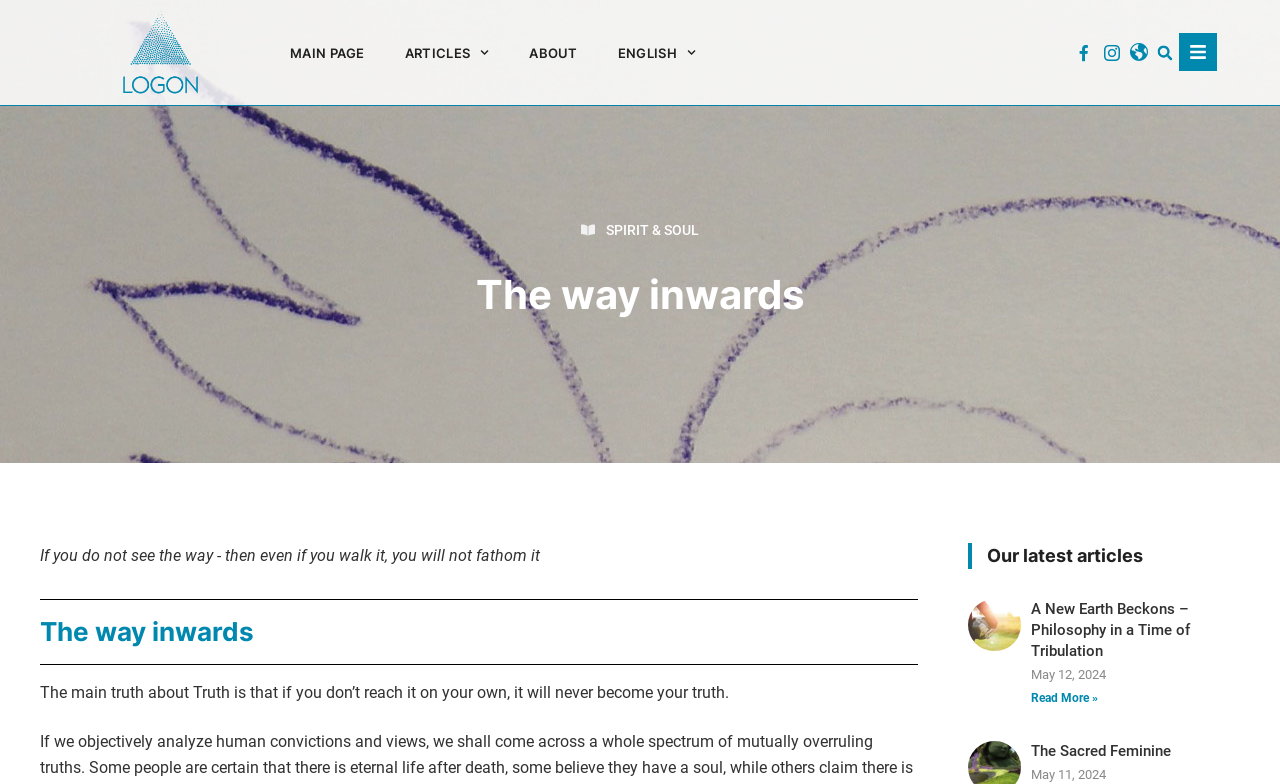Is there a search bar on the webpage?
Using the visual information, respond with a single word or phrase.

Yes